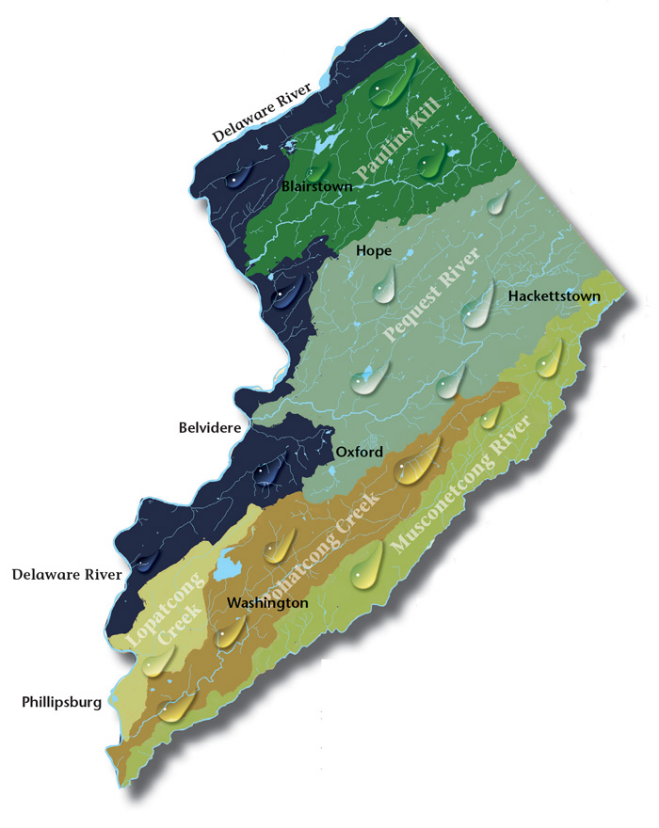Convey all the details present in the image.

The image depicts a detailed map of Warren County, showcasing the various watersheds and rivers that traverse the region. Each watershed is distinctly colored, providing a clear visual representation of the area's diverse aquatic ecosystems. Key rivers highlighted include the Delaware River, Paulins Kill, Pequest River, Lopatcong Creek, and Musconetcong River, along with notable towns such as Blairstown, Hope, and Phillipsburg. The map serves as an informative guide for understanding the geographical layout and hydrology of Warren County, illustrating the relationship between the land and its water bodies. The inclusion of labels for each region enhances navigability and helps in recognizing the prominent waterways that influence the local environment.